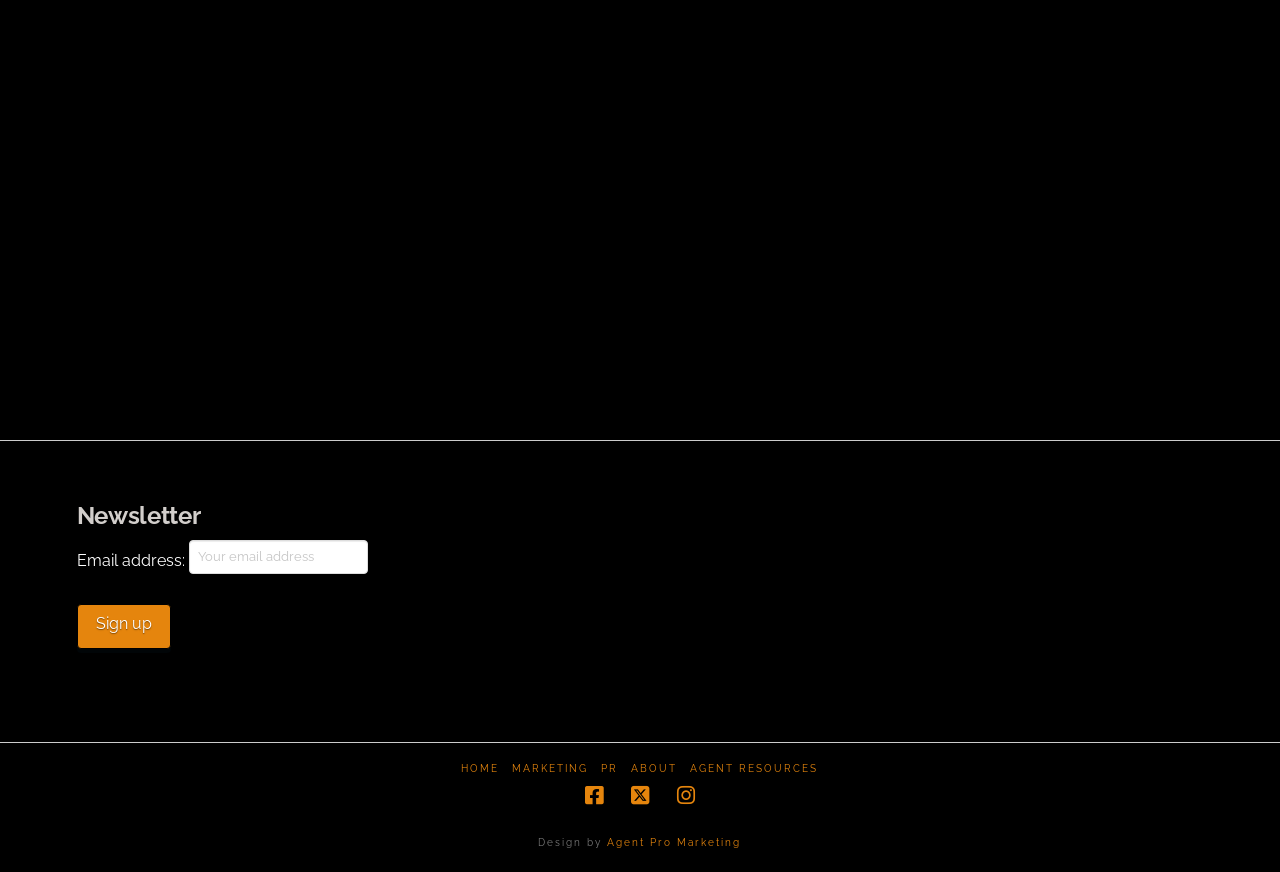Please identify the bounding box coordinates of the area that needs to be clicked to fulfill the following instruction: "Get started with the most robust solution."

[0.735, 0.358, 0.847, 0.42]